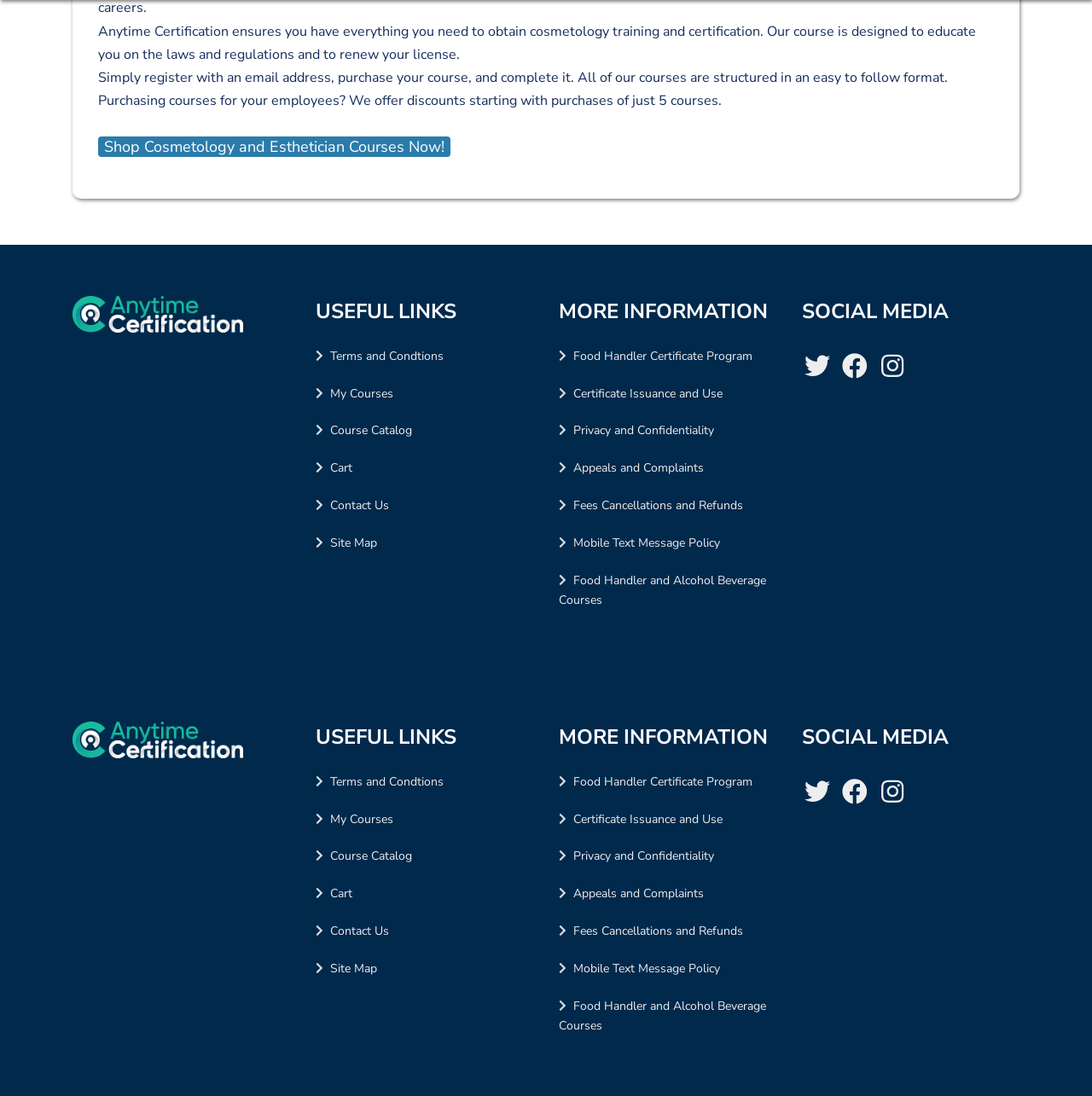Determine the bounding box coordinates for the area you should click to complete the following instruction: "Follow Anytime Certification on Twitter".

[0.734, 0.316, 0.762, 0.344]